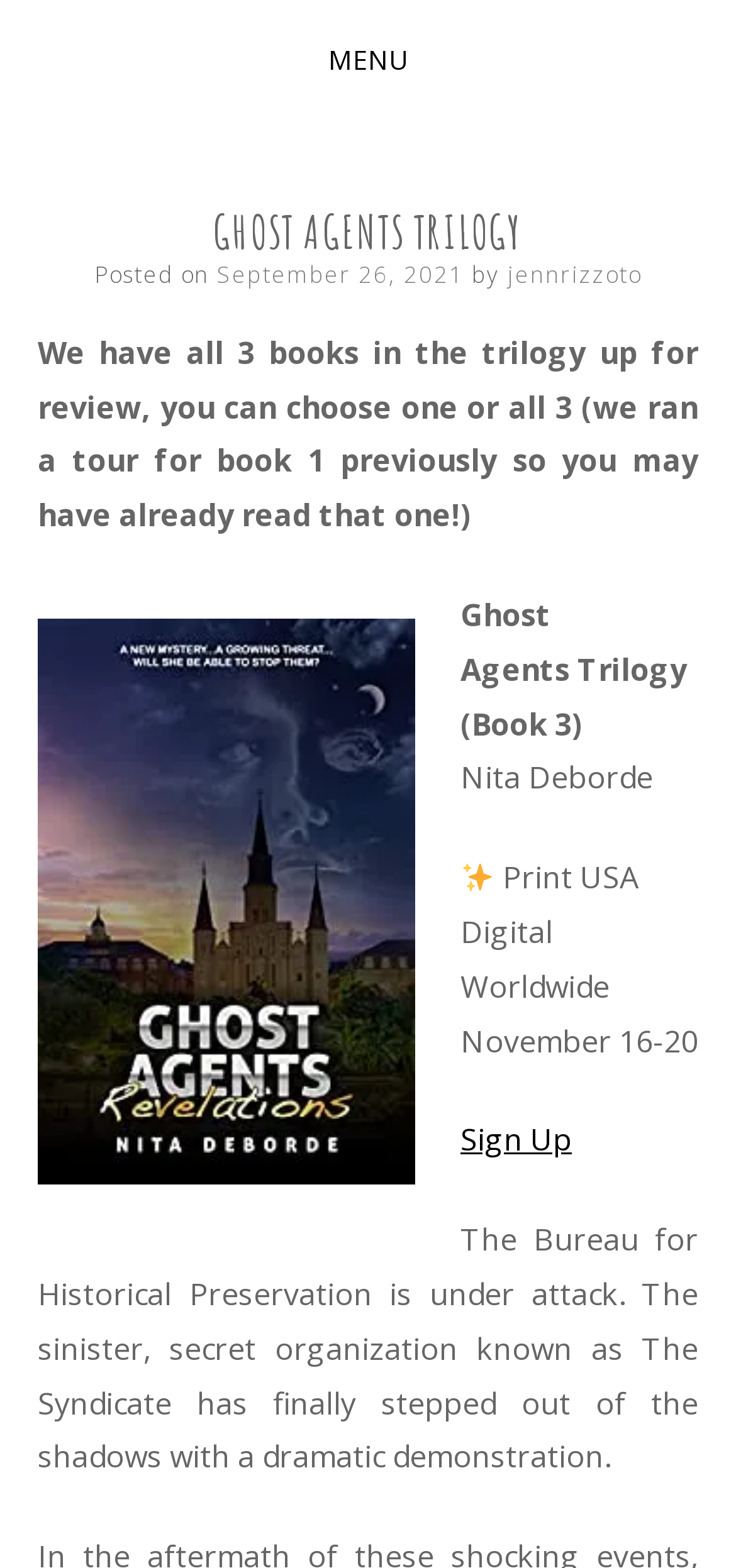Can you give a comprehensive explanation to the question given the content of the image?
What is the name of the organization under attack?

The name of the organization under attack can be found in the text 'The Bureau for Historical Preservation is under attack.' which is located at the bottom of the webpage.